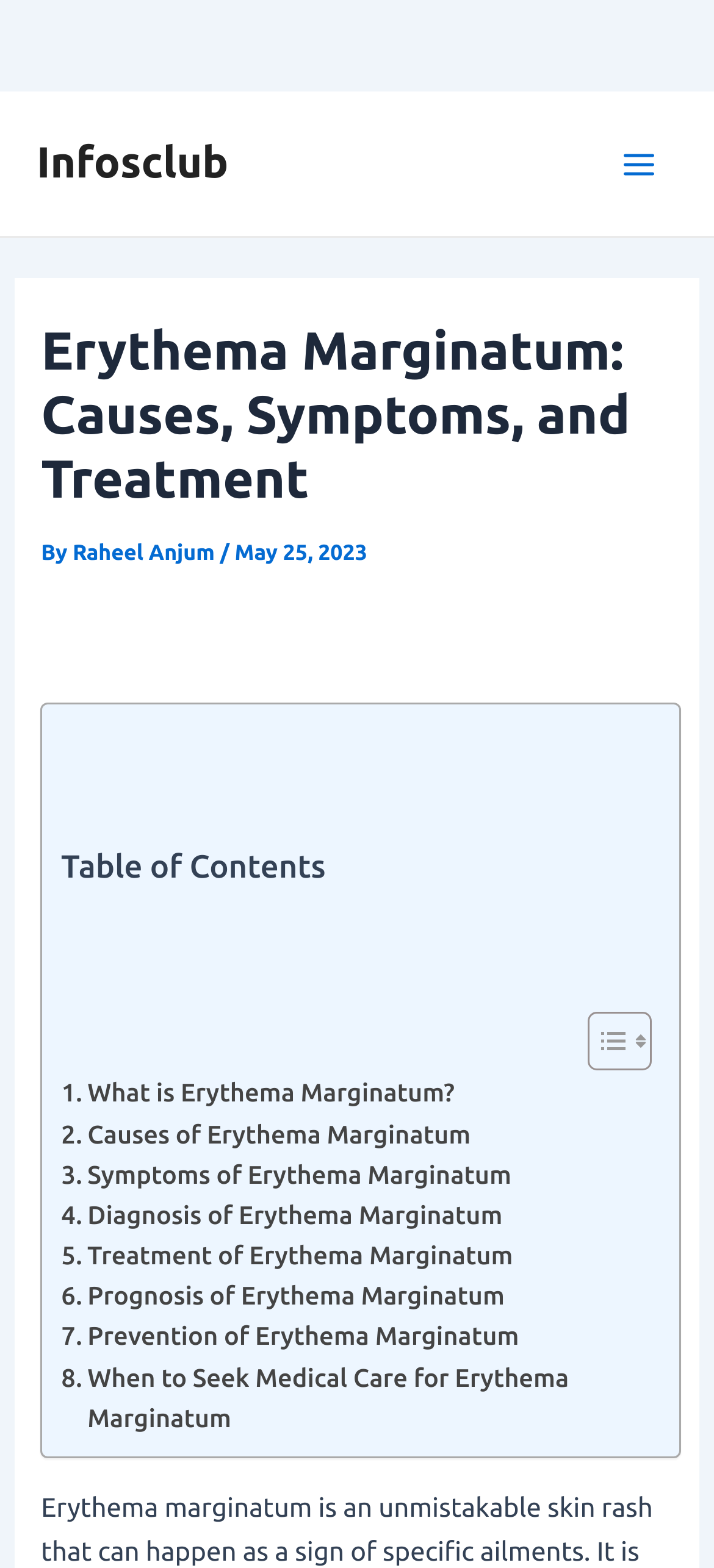Please find the bounding box for the following UI element description. Provide the coordinates in (top-left x, top-left y, bottom-right x, bottom-right y) format, with values between 0 and 1: Treatment of Erythema Marginatum

[0.086, 0.788, 0.718, 0.814]